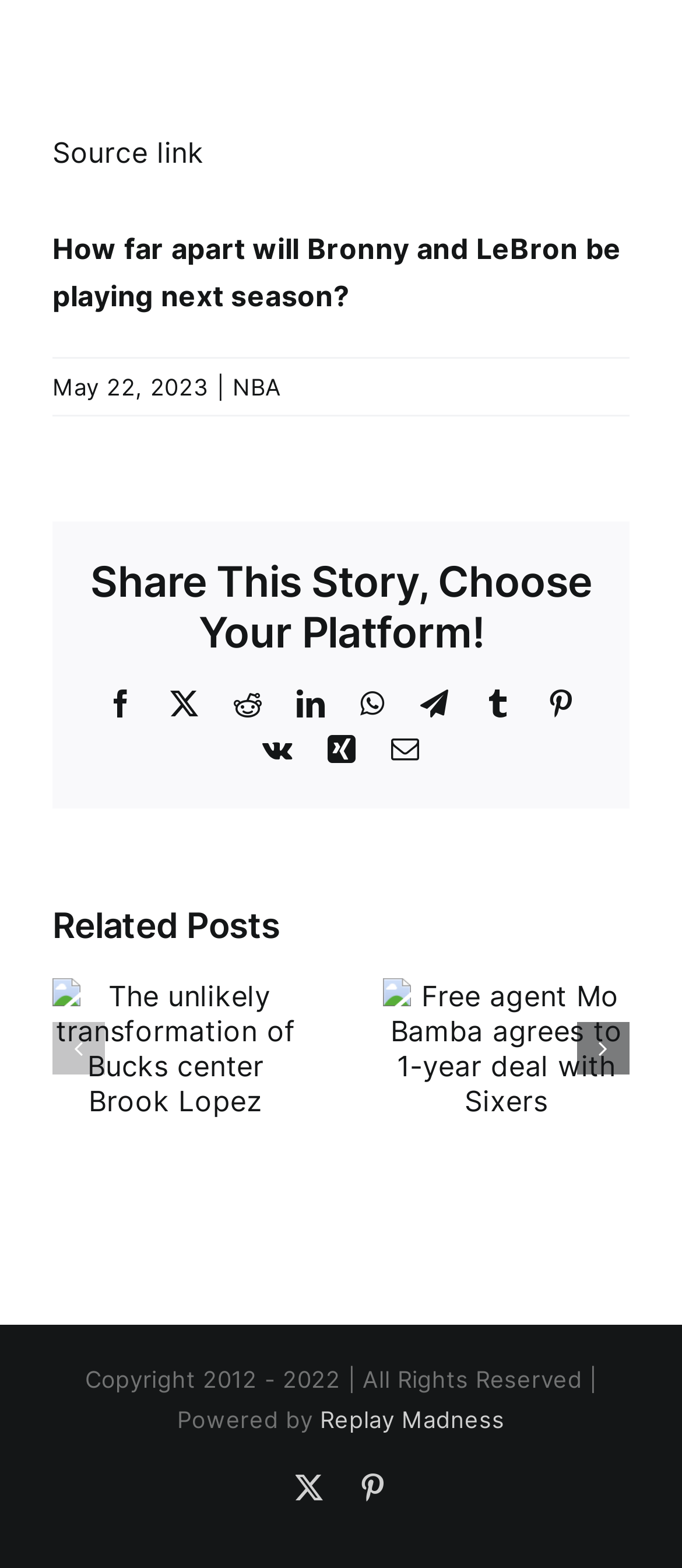Reply to the question below using a single word or brief phrase:
How many related posts are available?

2